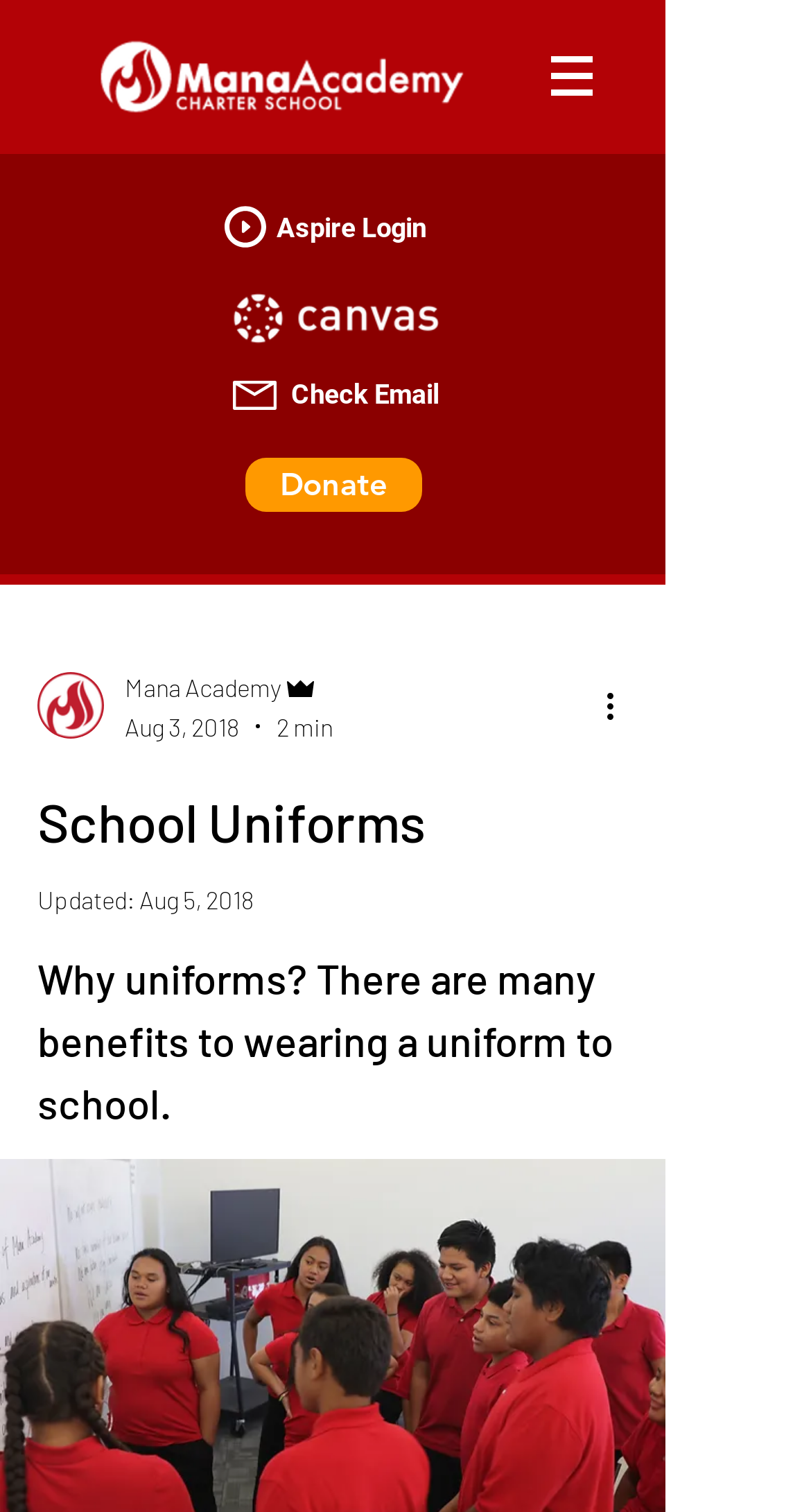Find the bounding box coordinates for the HTML element described as: "Donate". The coordinates should consist of four float values between 0 and 1, i.e., [left, top, right, bottom].

[0.303, 0.303, 0.521, 0.339]